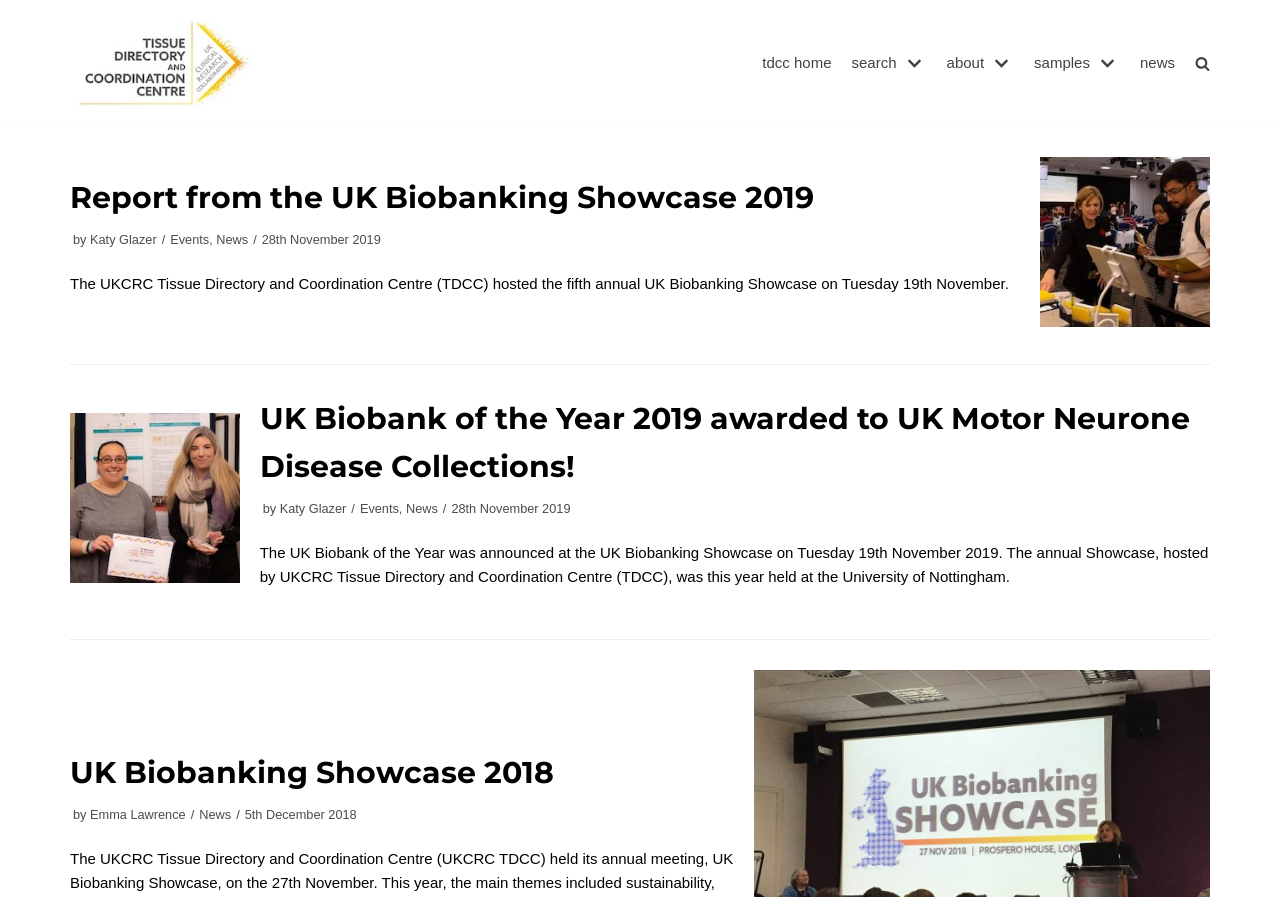Bounding box coordinates should be in the format (top-left x, top-left y, bottom-right x, bottom-right y) and all values should be floating point numbers between 0 and 1. Determine the bounding box coordinate for the UI element described as: Skip to content

[0.0, 0.036, 0.031, 0.058]